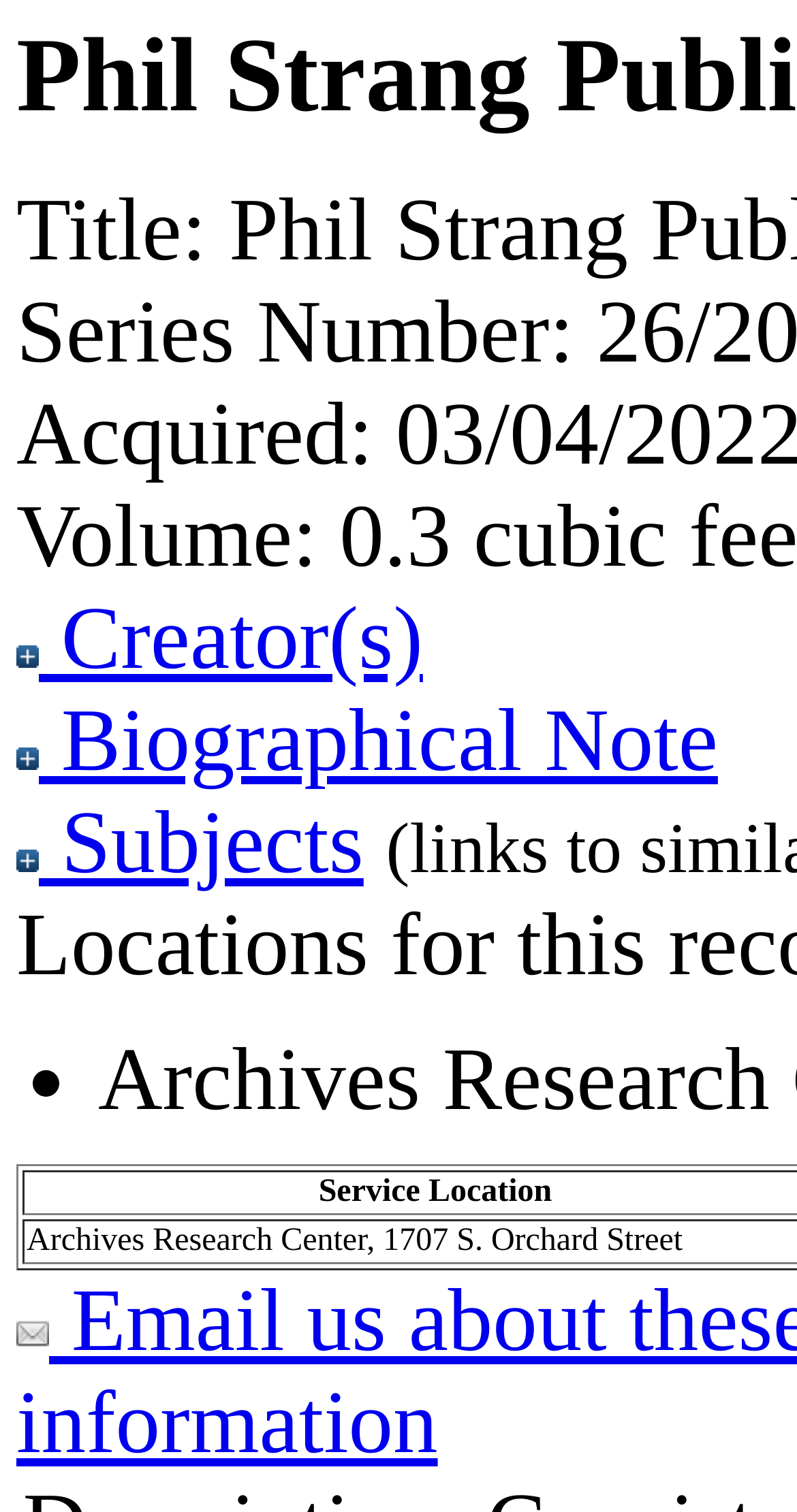Elaborate on the information and visuals displayed on the webpage.

This webpage appears to be a detailed information page about a specific series or collection. At the top, there is a title section with several static text elements, including "Title:", "Series Number:", "Acquired:", and "Volume:". These elements are positioned close together, with "Title:" at the top left and "Volume:" at the bottom left.

Below the title section, there are three links with expand icons, labeled "Creator(s)", "Biographical Note", and "Subjects". These links are positioned in a vertical column, with "Creator(s)" at the top and "Subjects" at the bottom. Each link has a small expand icon image to its left.

Further down the page, there is a list marker element, represented by a bullet point ("•"), which suggests that there may be a list of items or descriptions below. However, the list items themselves are not present in the provided accessibility tree.

At the very bottom of the page, there is an image of an email icon, which may be a contact or feedback link.